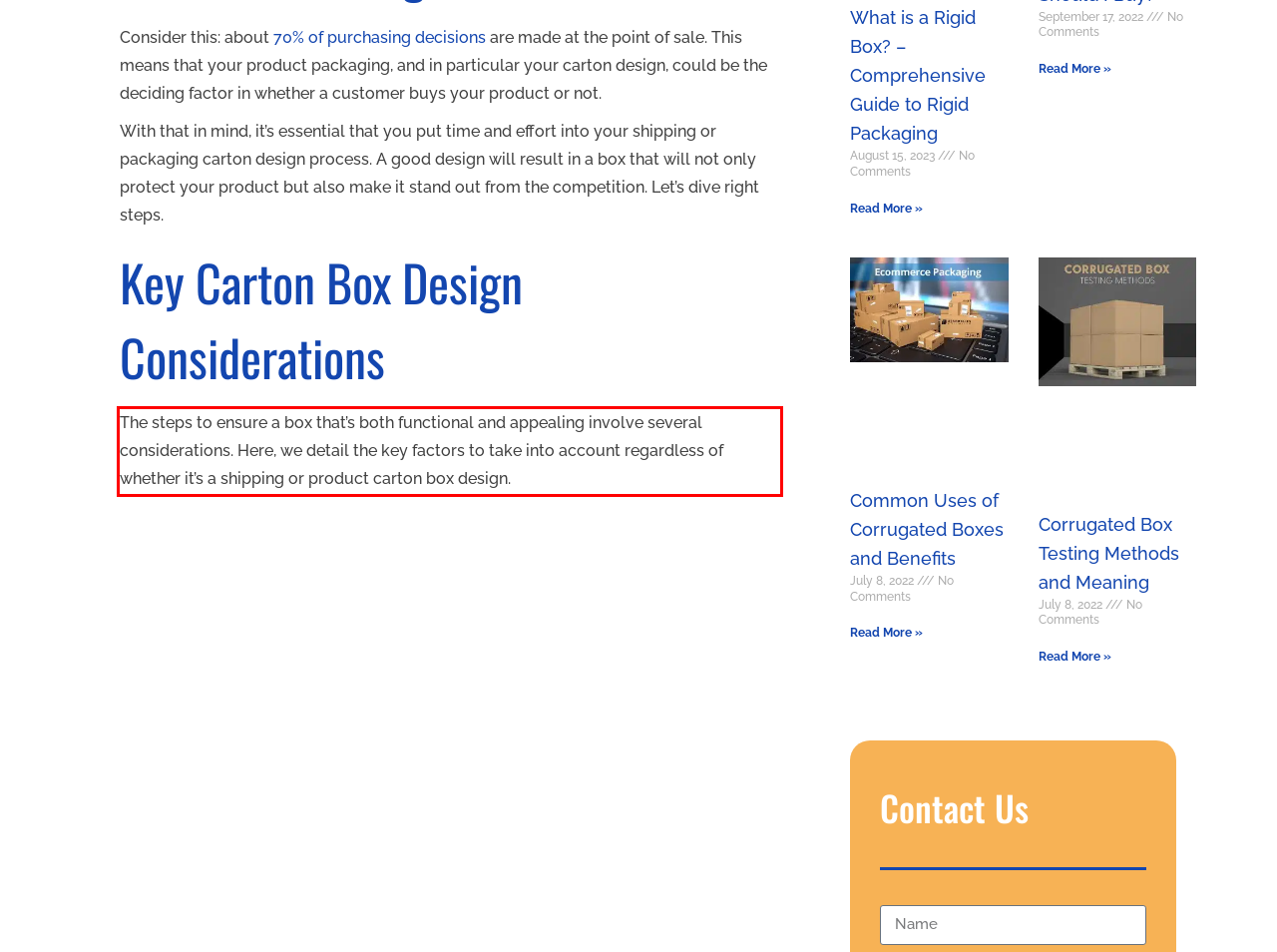Given the screenshot of a webpage, identify the red rectangle bounding box and recognize the text content inside it, generating the extracted text.

The steps to ensure a box that’s both functional and appealing involve several considerations. Here, we detail the key factors to take into account regardless of whether it’s a shipping or product carton box design.